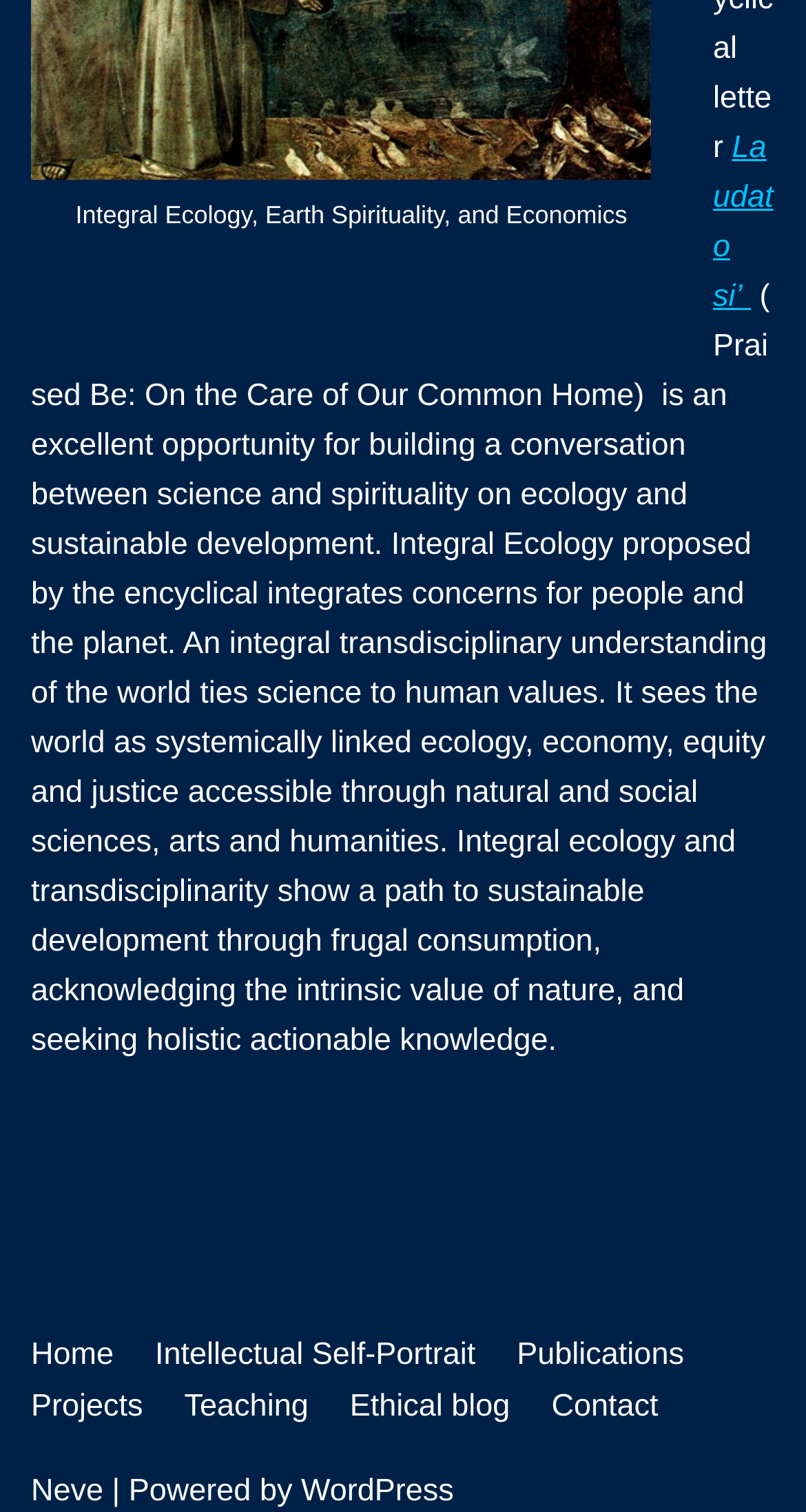Provide the bounding box coordinates for the area that should be clicked to complete the instruction: "Contact the author".

[0.684, 0.914, 0.817, 0.948]